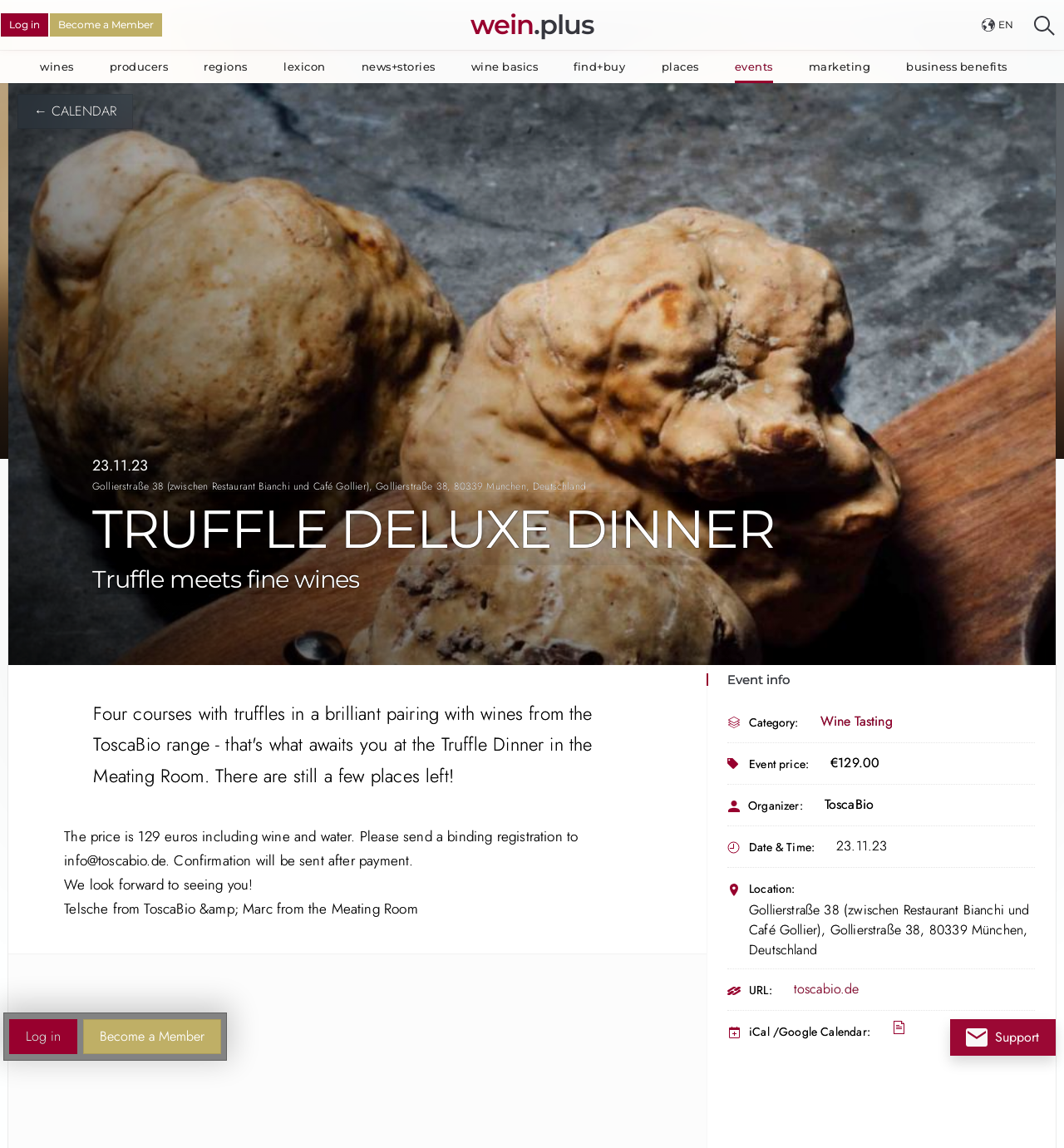What is the category of the event?
Refer to the image and offer an in-depth and detailed answer to the question.

I found the event category by looking at the 'Category:' section, where it says 'Wine Tasting'.